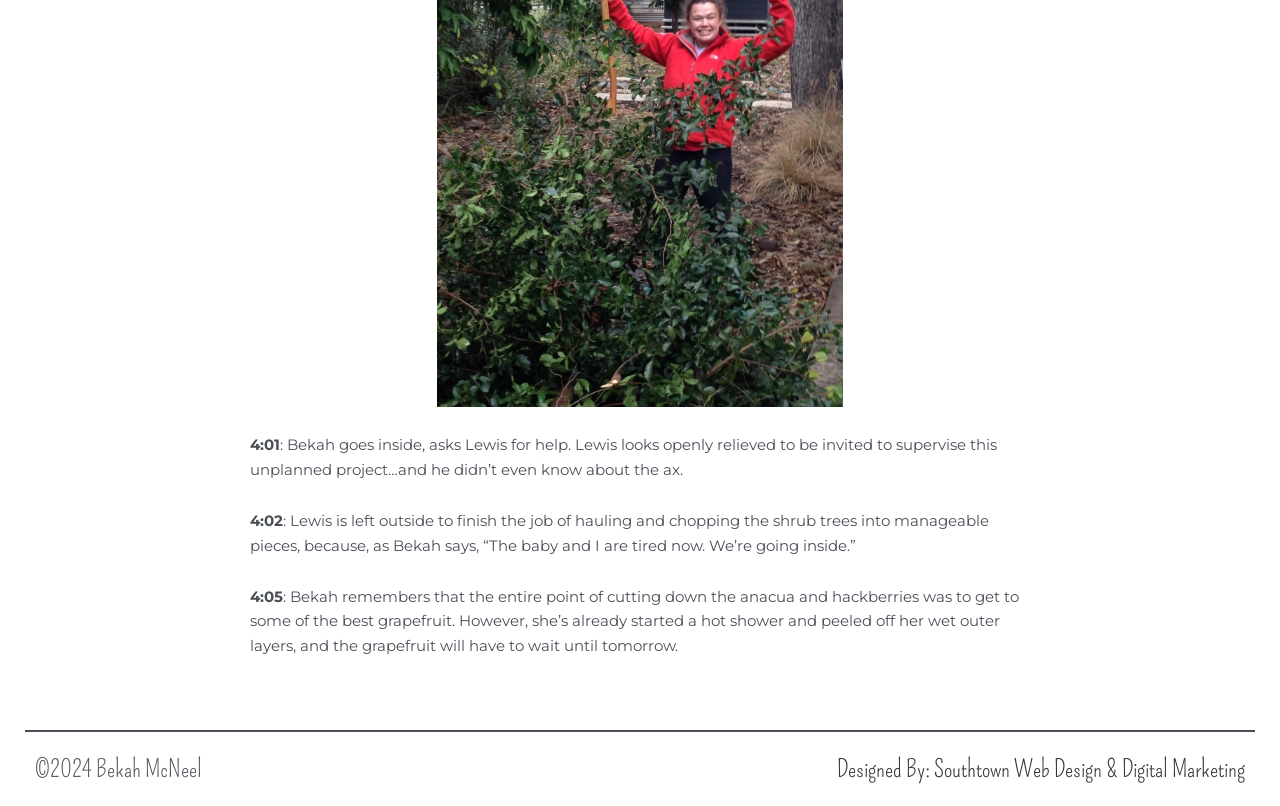What is Lewis doing outside?
Using the image as a reference, answer with just one word or a short phrase.

Hauling and chopping shrub trees